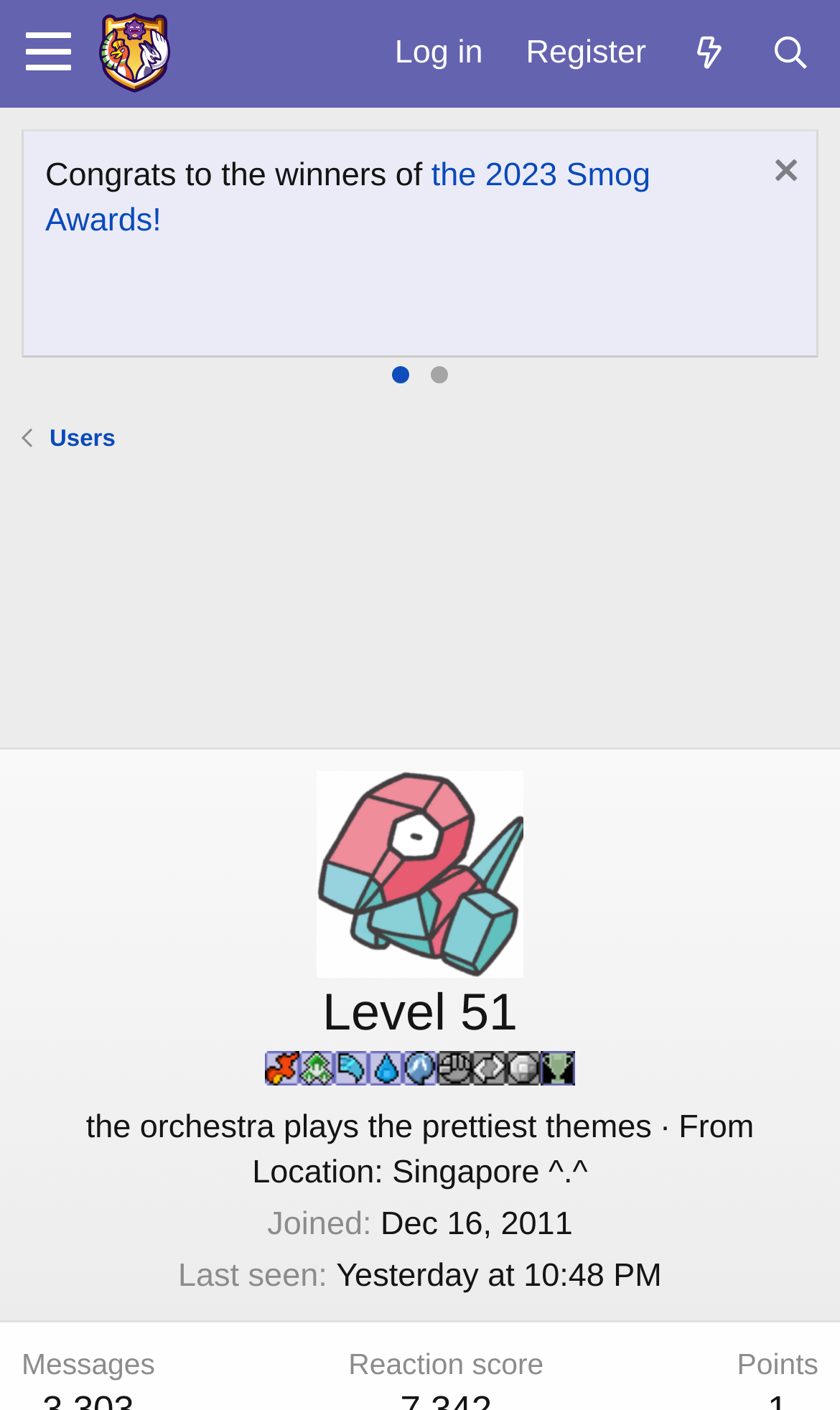Please determine the bounding box coordinates of the area that needs to be clicked to complete this task: 'Click the Log in button'. The coordinates must be four float numbers between 0 and 1, formatted as [left, top, right, bottom].

[0.444, 0.009, 0.6, 0.065]